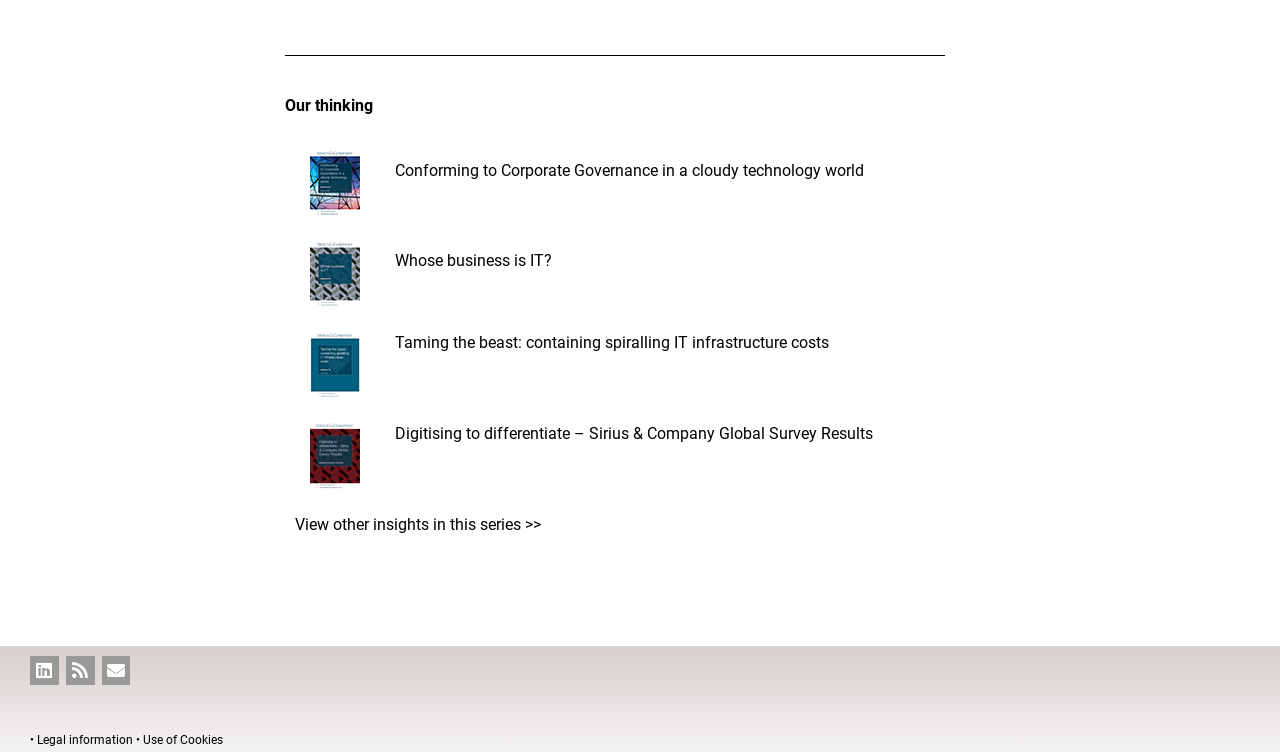Please specify the bounding box coordinates in the format (top-left x, top-left y, bottom-right x, bottom-right y), with all values as floating point numbers between 0 and 1. Identify the bounding box of the UI element described by: Governance in a cloudy

[0.448, 0.215, 0.58, 0.24]